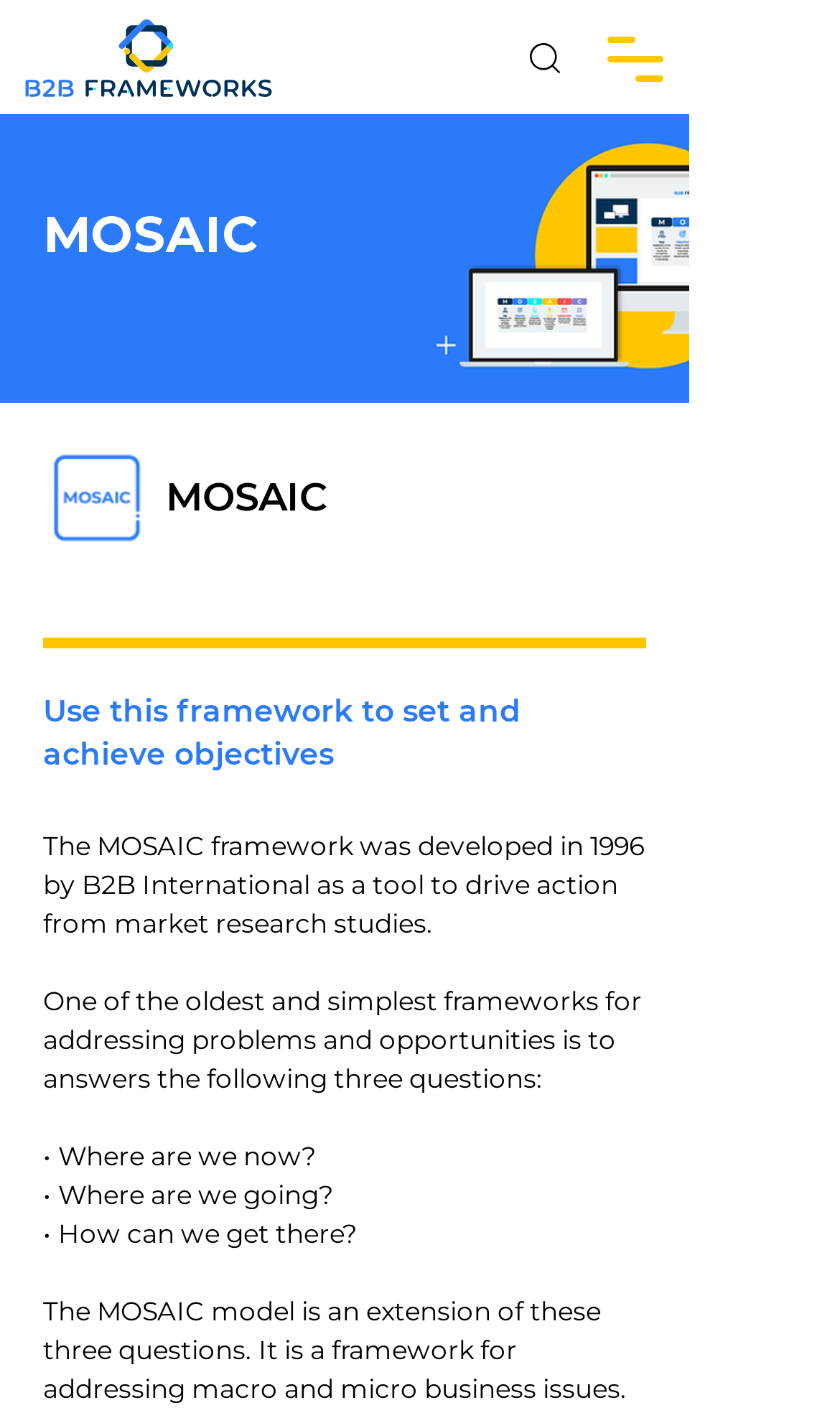Who developed the MOSAIC framework?
Refer to the image and give a detailed response to the question.

The developer of the MOSAIC framework is B2B International, as mentioned in the StaticText element with the text 'The MOSAIC framework was developed in 1996 by B2B International...'.